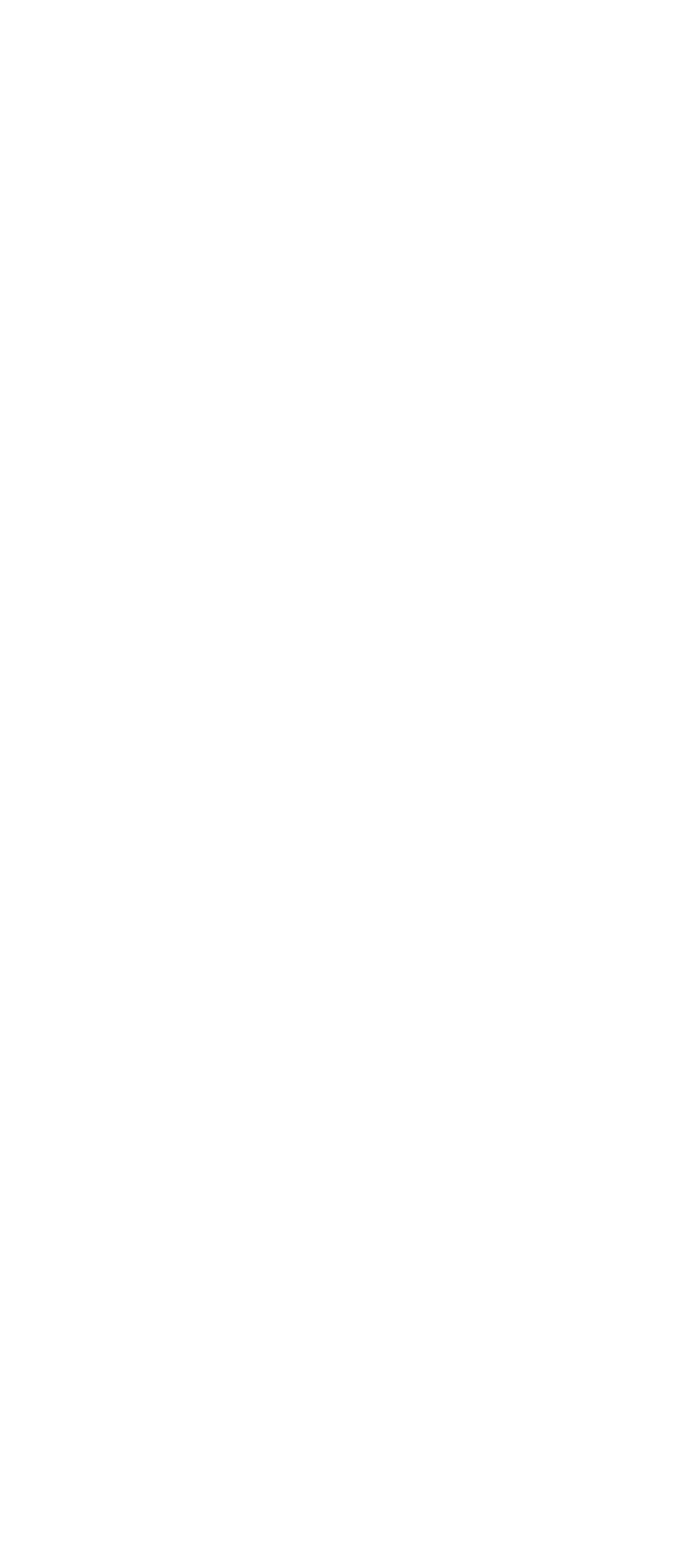Identify the bounding box for the UI element described as: "Privacy Policy". Ensure the coordinates are four float numbers between 0 and 1, formatted as [left, top, right, bottom].

[0.34, 0.962, 0.66, 0.987]